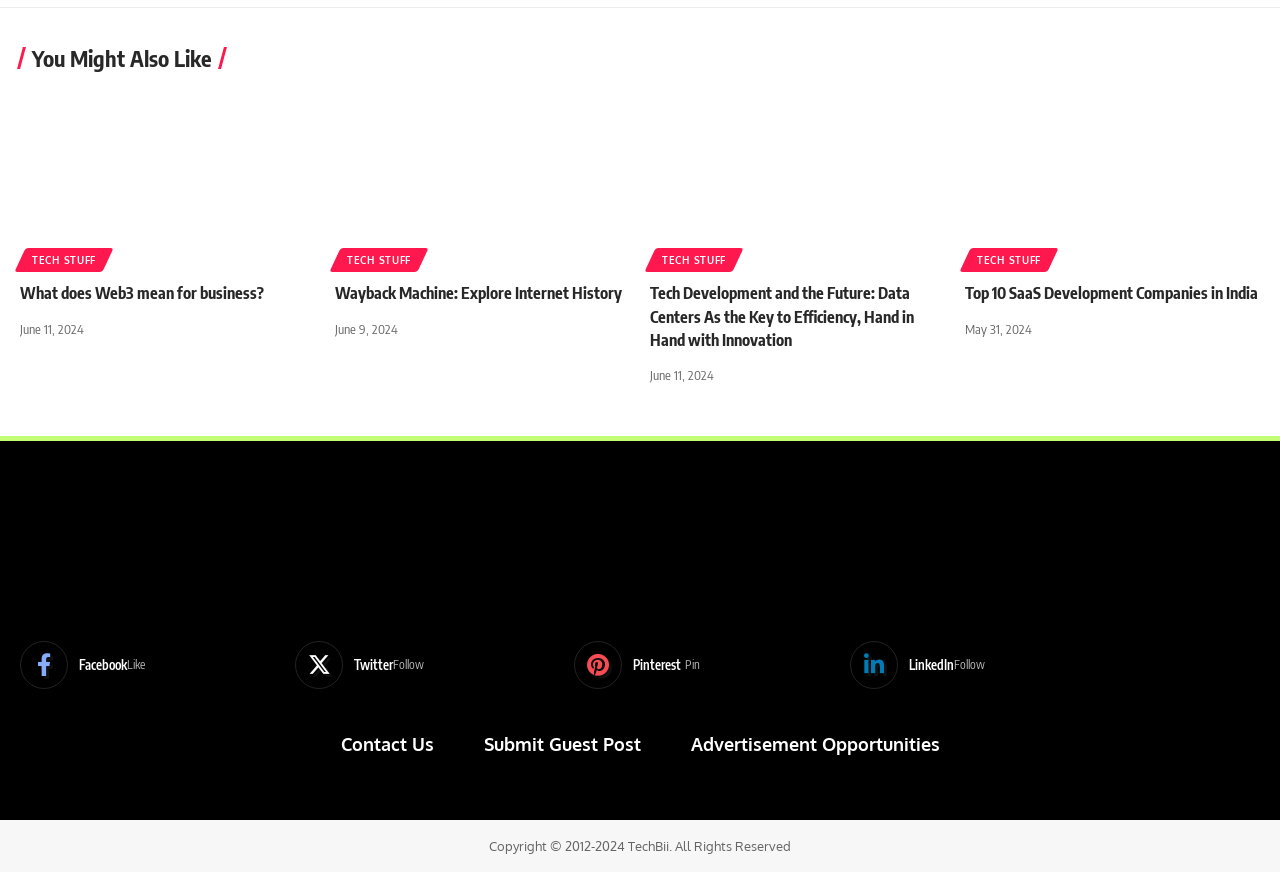Determine the bounding box coordinates for the area you should click to complete the following instruction: "Check 'Birthday Parties'".

None